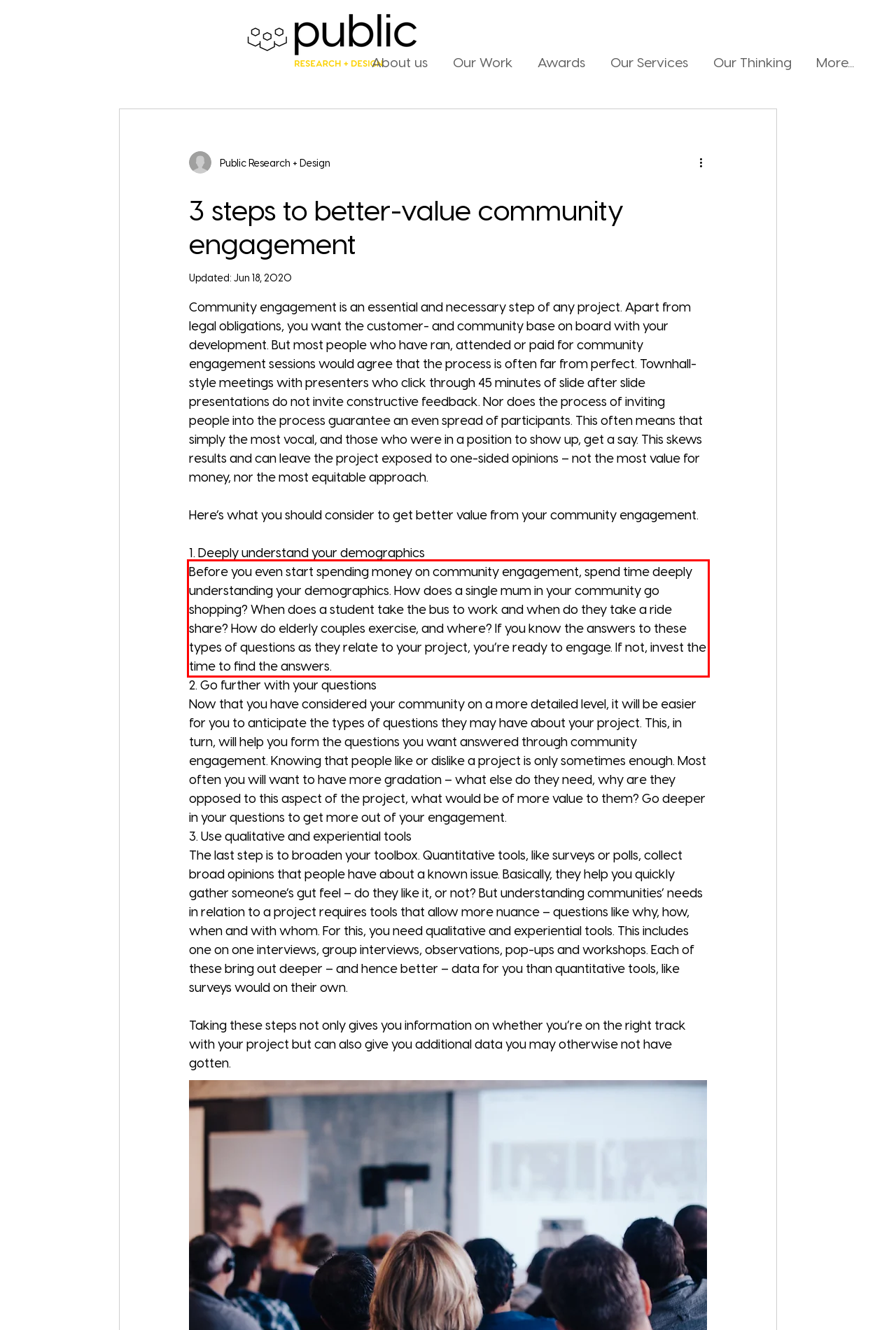You are given a webpage screenshot with a red bounding box around a UI element. Extract and generate the text inside this red bounding box.

Before you even start spending money on community engagement, spend time deeply understanding your demographics. How does a single mum in your community go shopping? When does a student take the bus to work and when do they take a ride share? How do elderly couples exercise, and where? If you know the answers to these types of questions as they relate to your project, you’re ready to engage. If not, invest the time to find the answers.